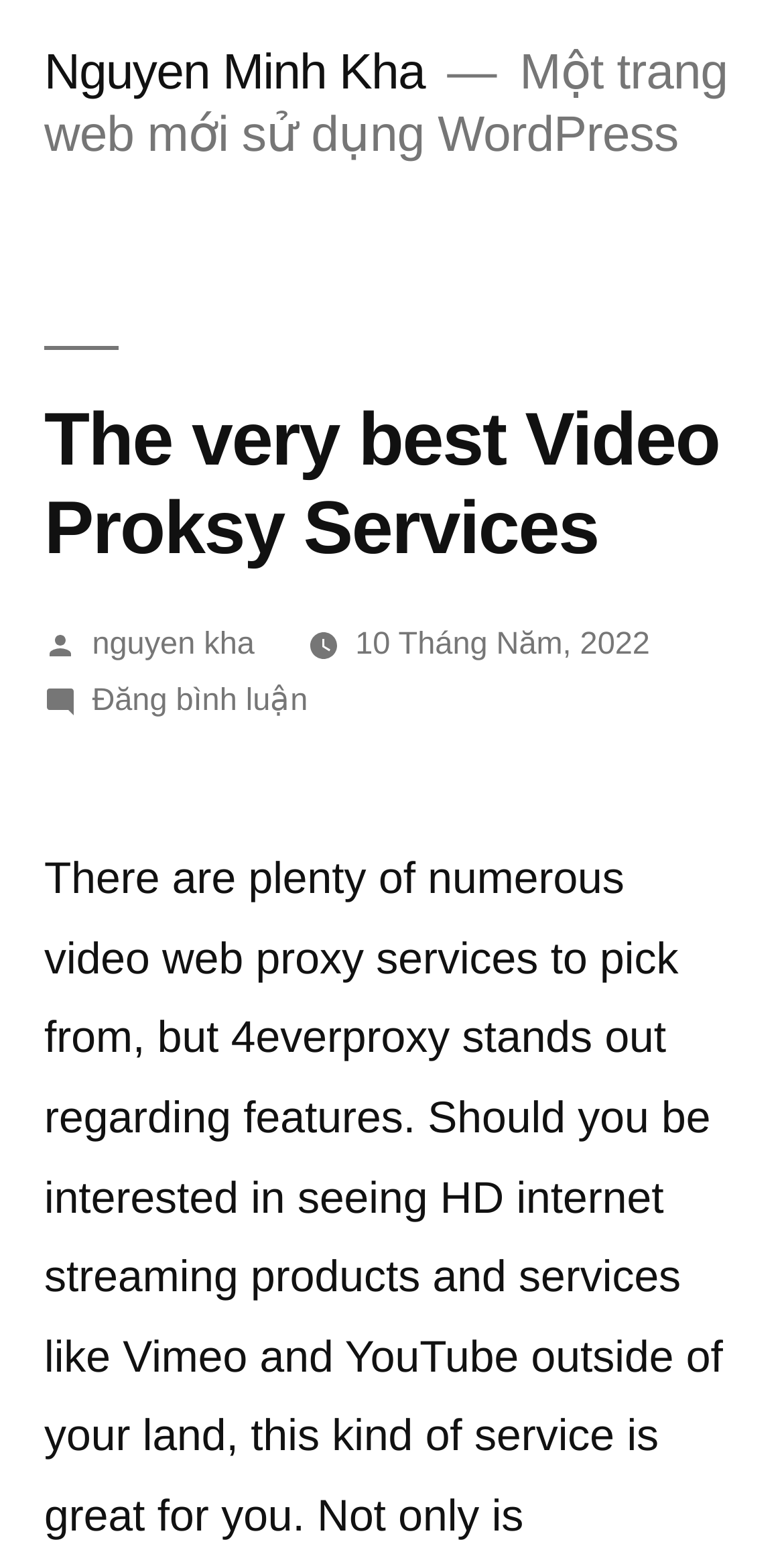When was this article posted?
Provide an in-depth and detailed explanation in response to the question.

I found the posting date by looking at the link '10 Tháng Năm, 2022' which is a date in Vietnamese format, indicating that the article was posted on May 10, 2022.